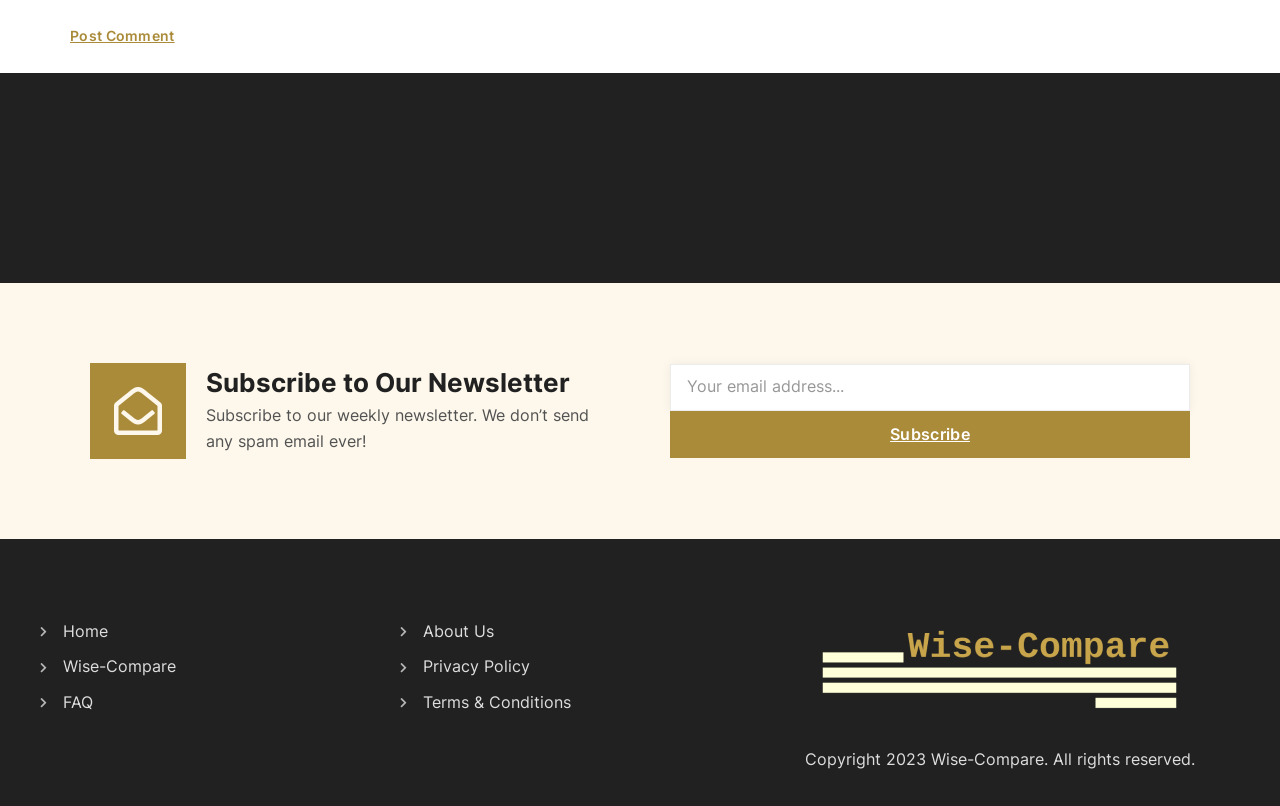What is the text above the 'EMAIL' textbox?
Answer the question with a single word or phrase by looking at the picture.

Subscribe to Our Newsletter